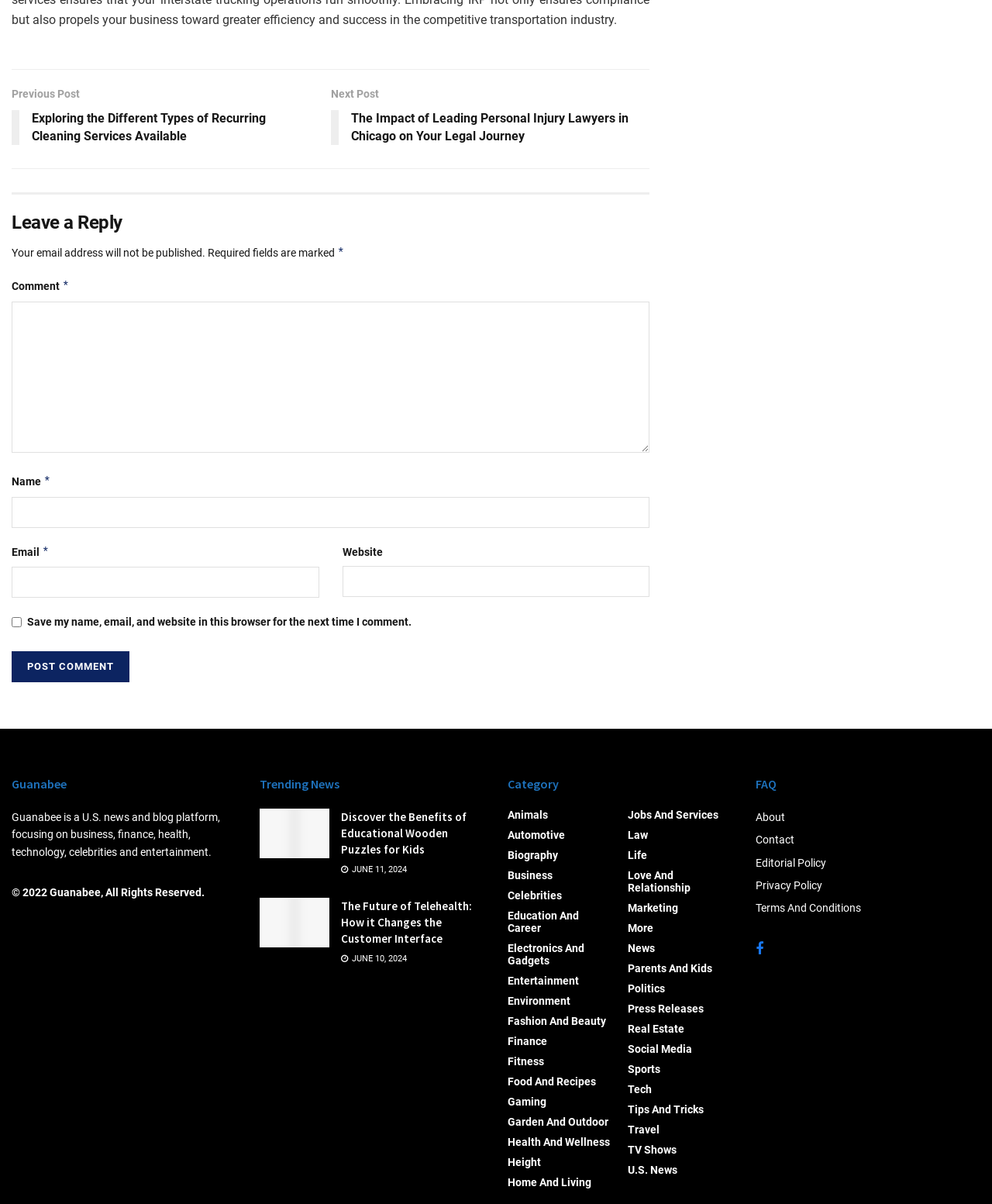Provide the bounding box coordinates of the area you need to click to execute the following instruction: "Read about Educational Wooden Puzzles for Kids".

[0.262, 0.671, 0.332, 0.713]